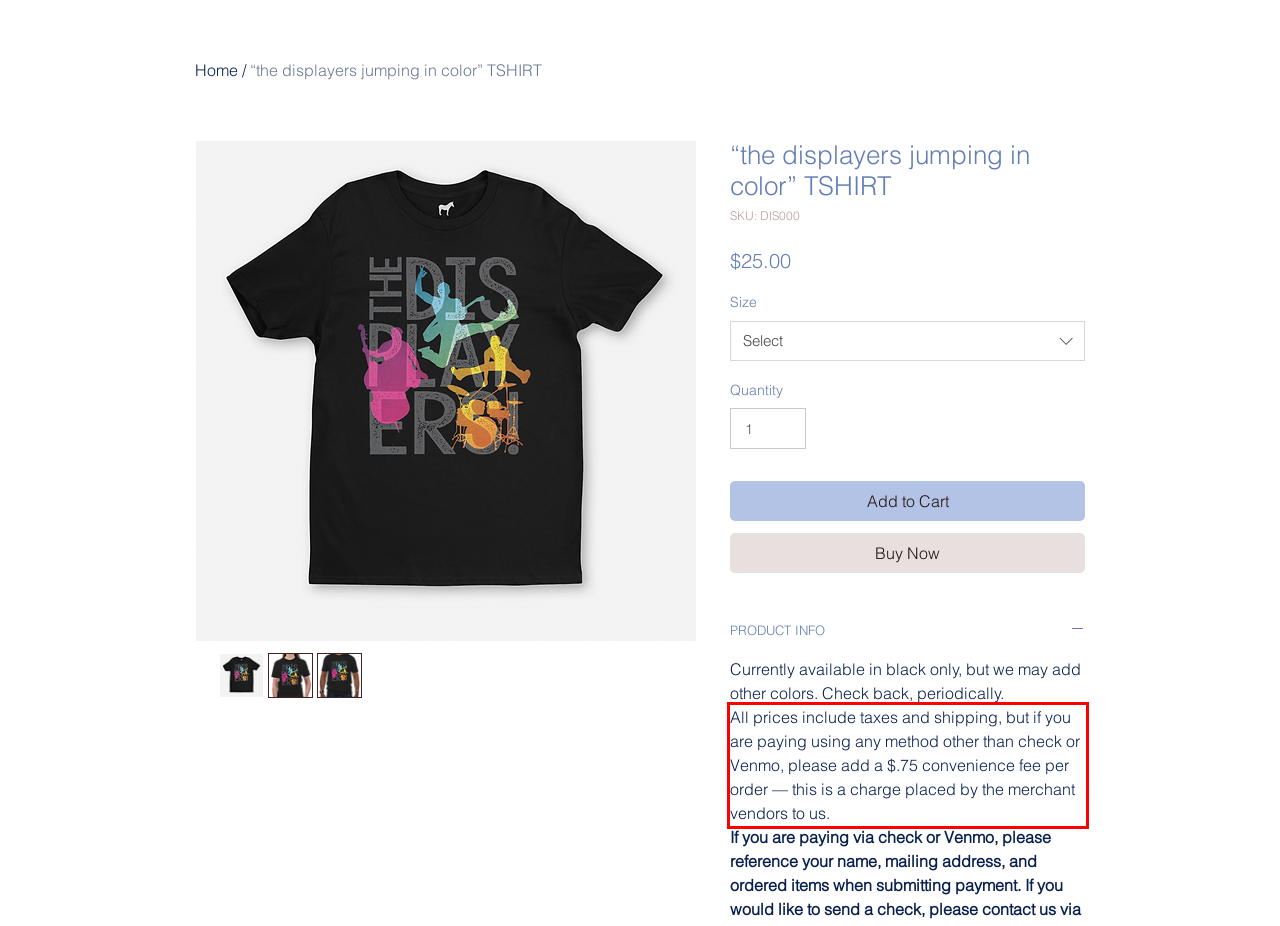Review the screenshot of the webpage and recognize the text inside the red rectangle bounding box. Provide the extracted text content.

All prices include taxes and shipping, but if you are paying using any method other than check or Venmo, please add a $.75 convenience fee per order — this is a charge placed by the merchant vendors to us.